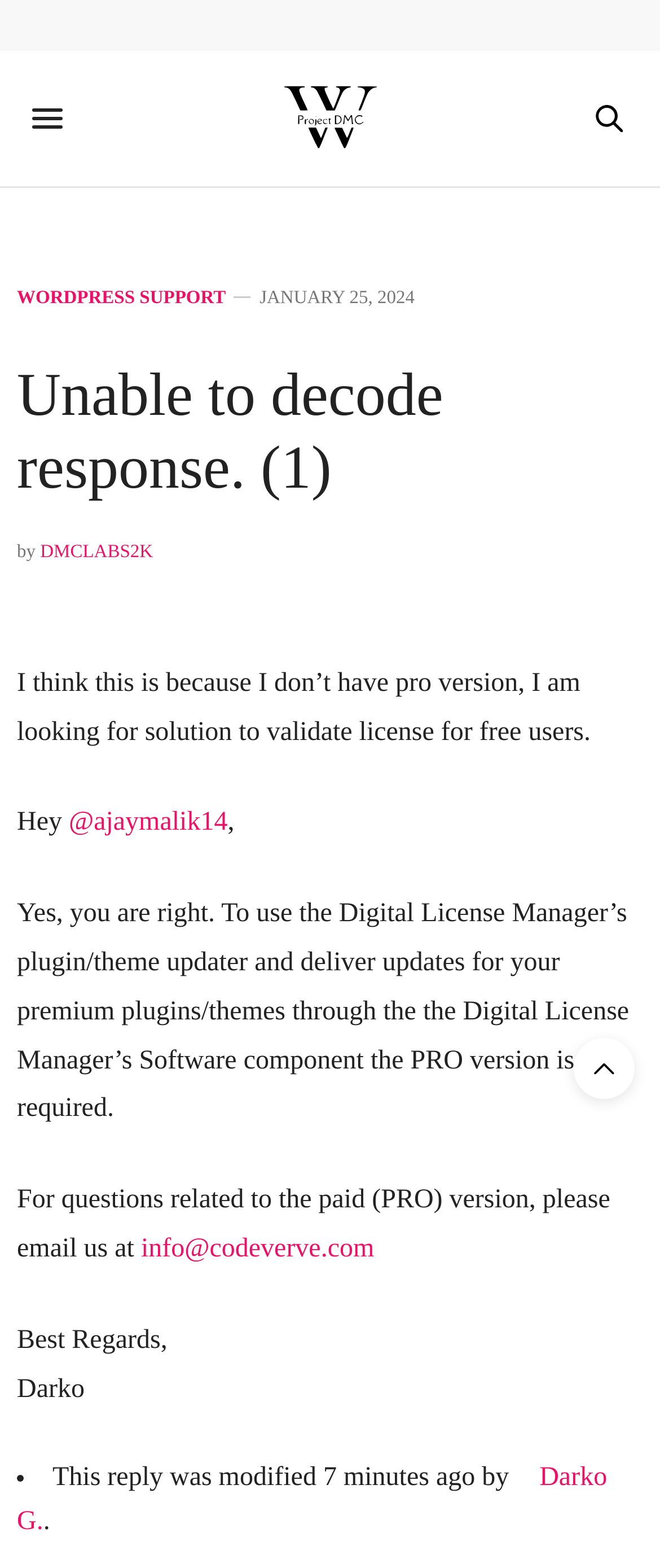Provide a one-word or brief phrase answer to the question:
What is the purpose of the link at the bottom?

Scroll To Top